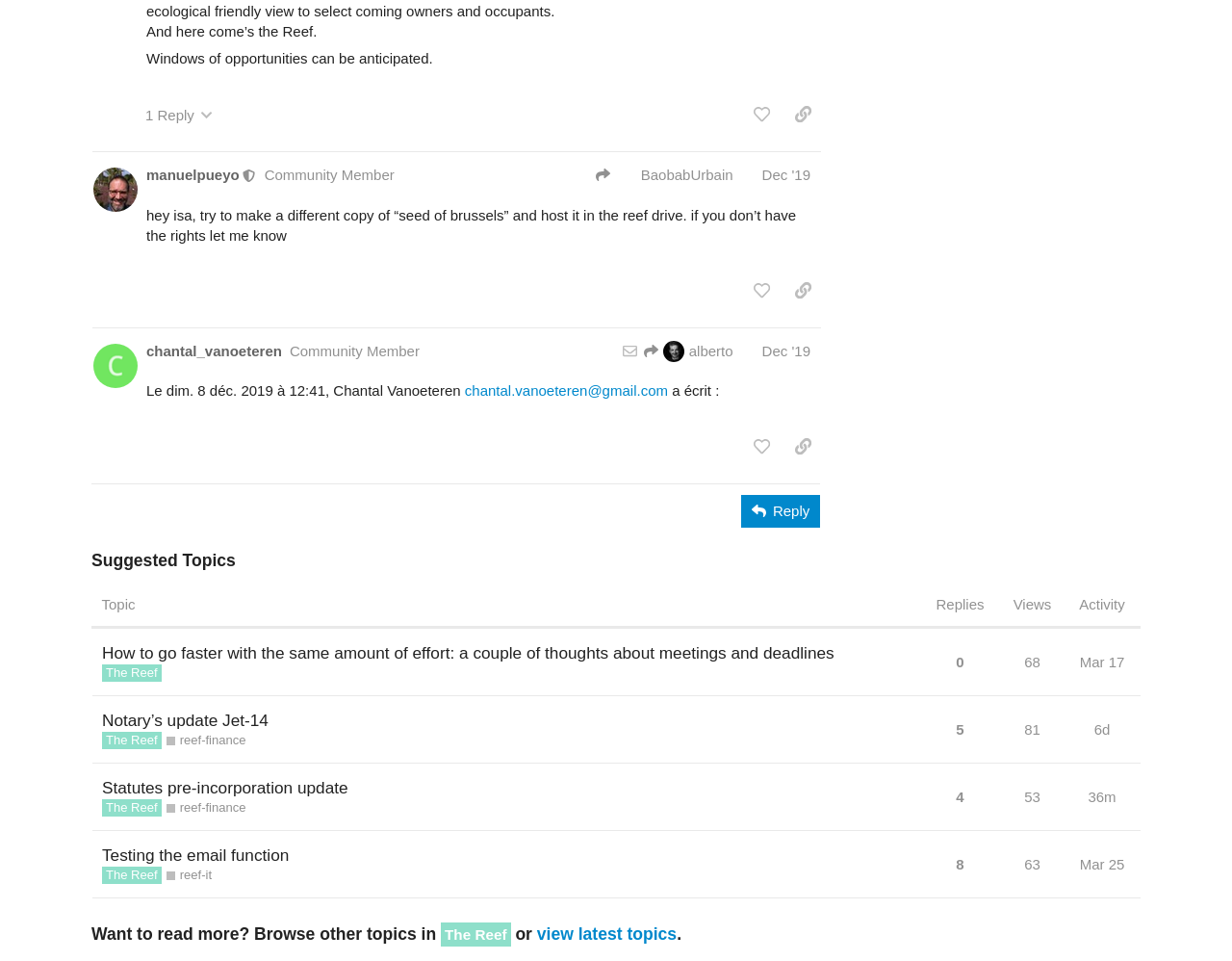Please indicate the bounding box coordinates of the element's region to be clicked to achieve the instruction: "Share a link to this post". Provide the coordinates as four float numbers between 0 and 1, i.e., [left, top, right, bottom].

[0.637, 0.102, 0.666, 0.137]